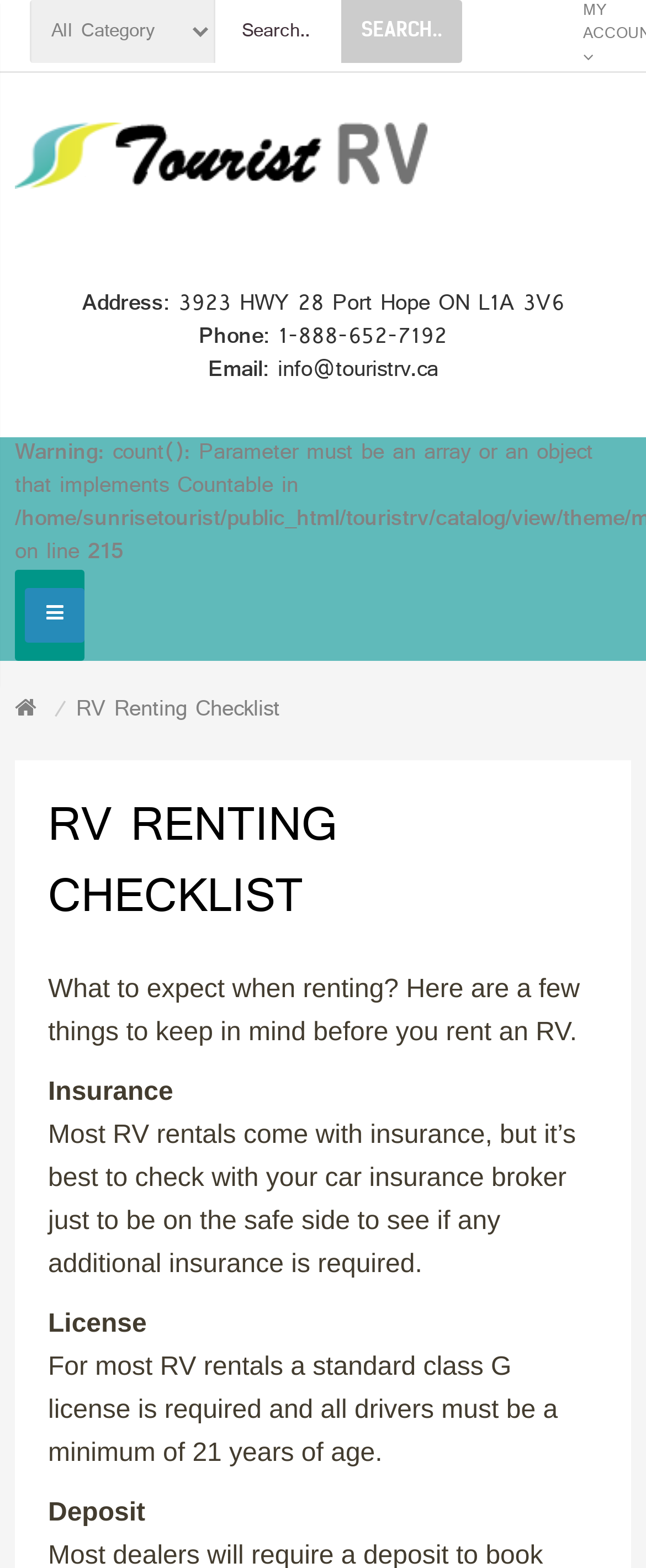What is the purpose of the search bar at the top of the page?
Provide an in-depth and detailed explanation in response to the question.

I inferred the purpose of the search bar by its location at the top of the page and the presence of a 'SEARCH..' button next to it, suggesting that it is meant to be used to search for something.